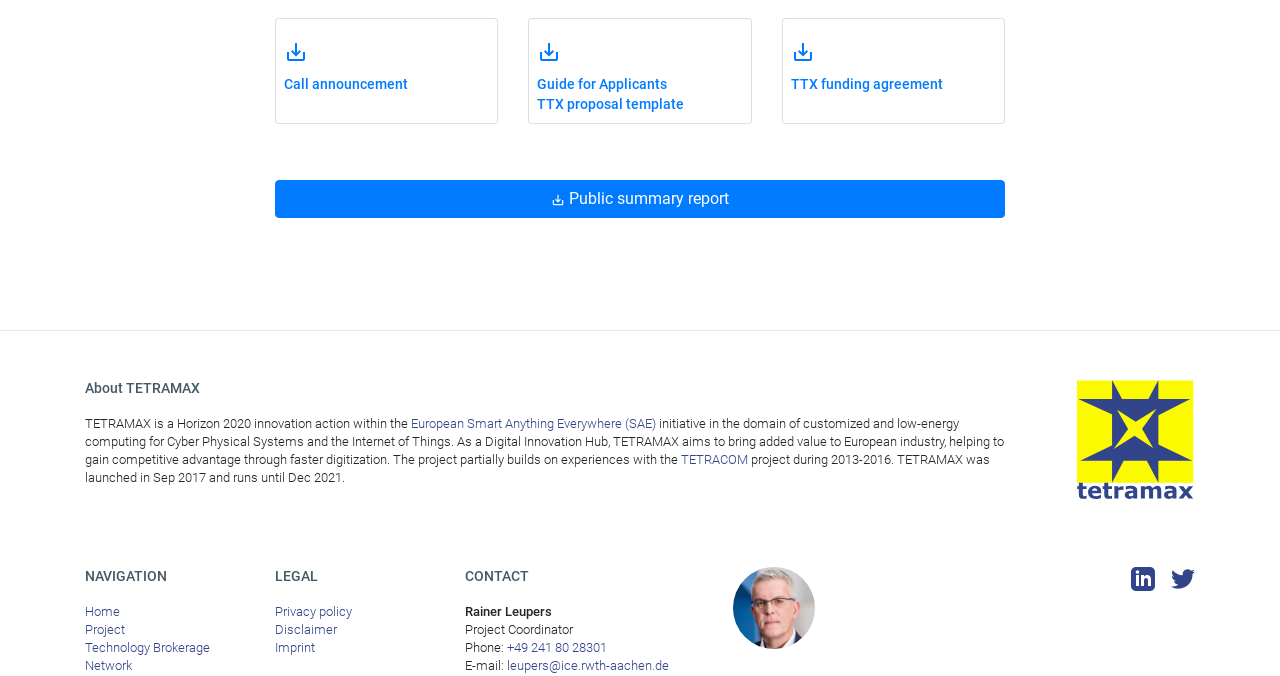Answer in one word or a short phrase: 
What is the purpose of TETRAMAX?

To bring added value to European industry